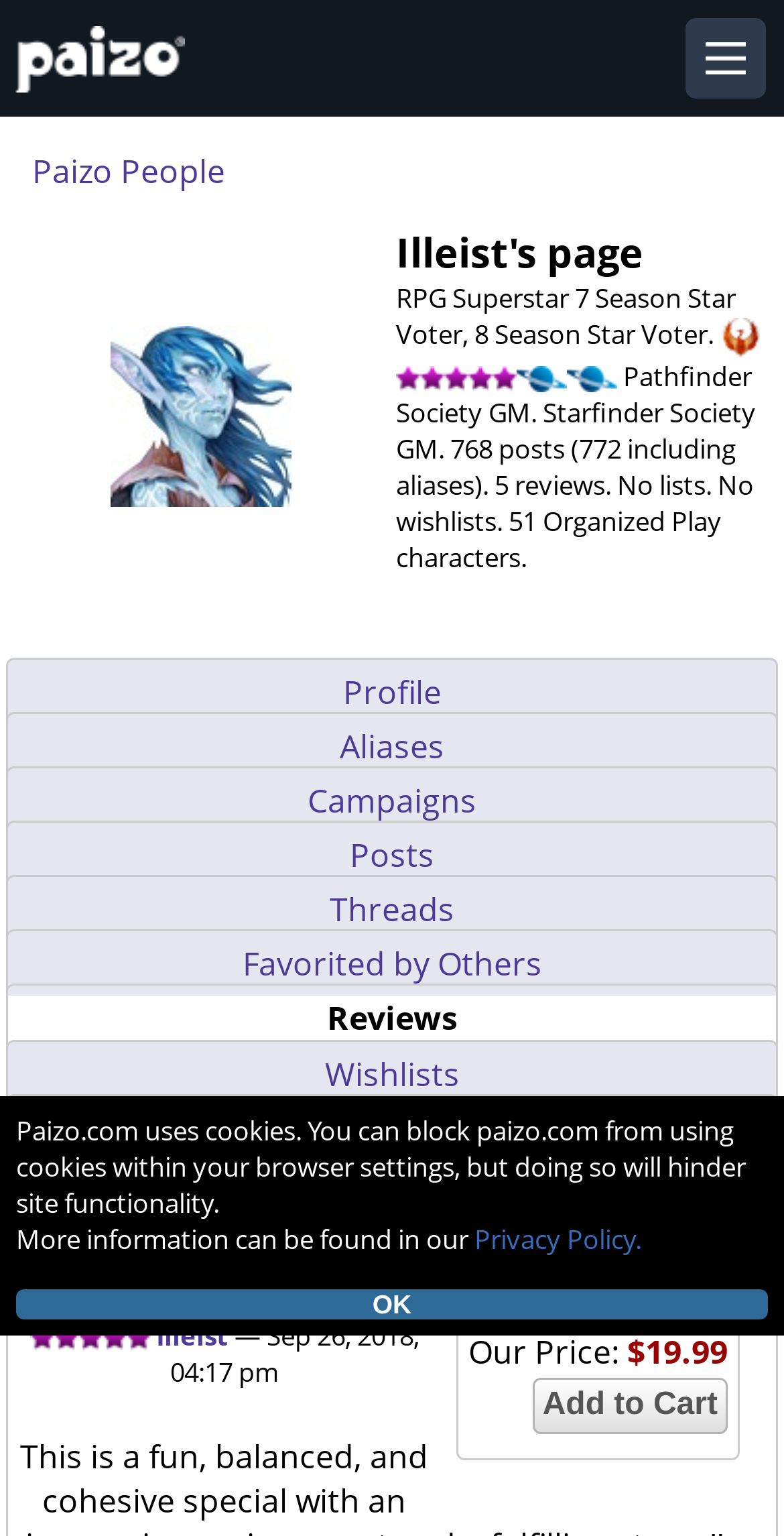Find the bounding box coordinates for the UI element whose description is: "Sign in". The coordinates should be four float numbers between 0 and 1, in the format [left, top, right, bottom].

[0.103, 0.777, 0.231, 0.806]